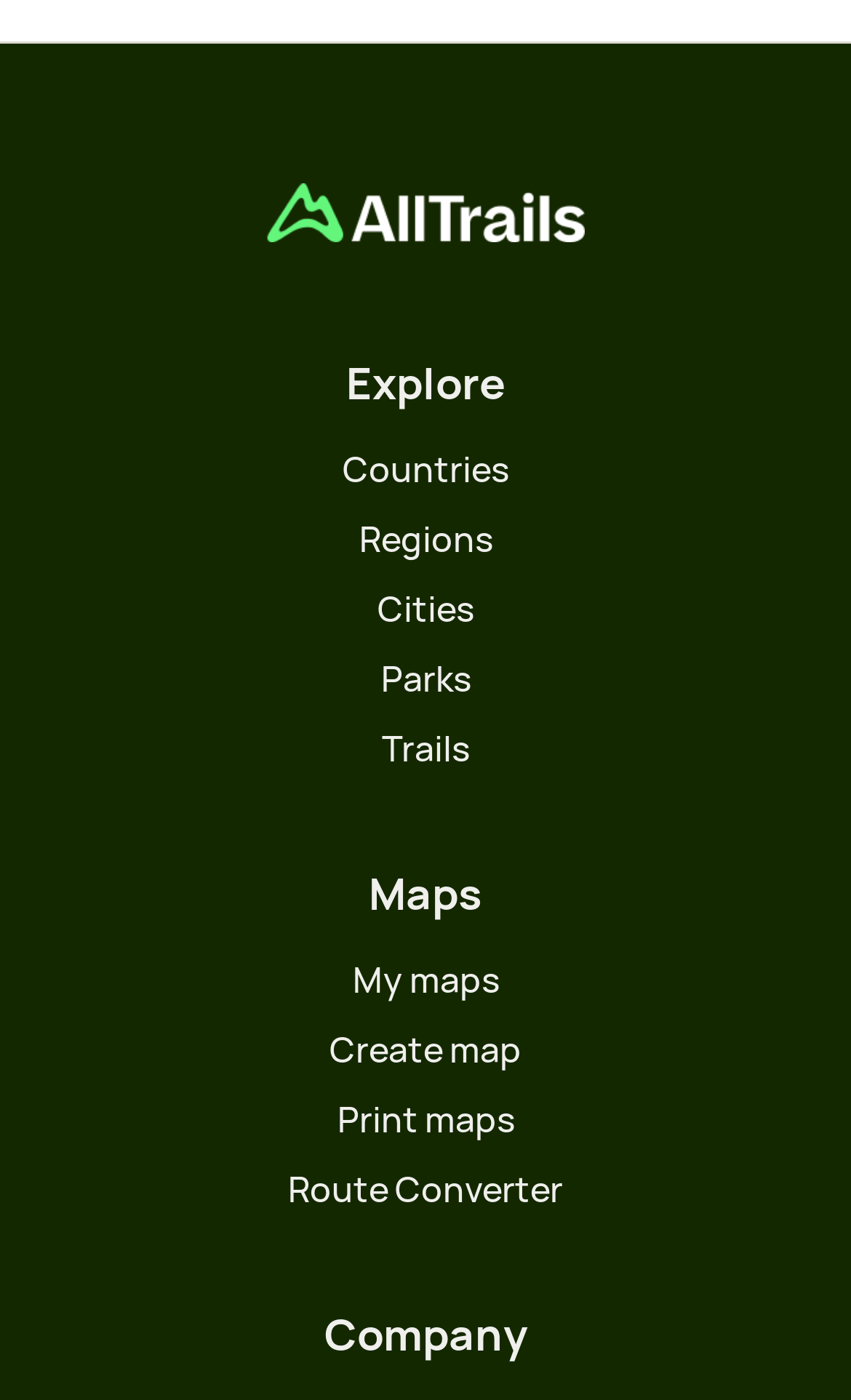Answer the question in one word or a short phrase:
What is the last link in the list of map-related links?

Route Converter